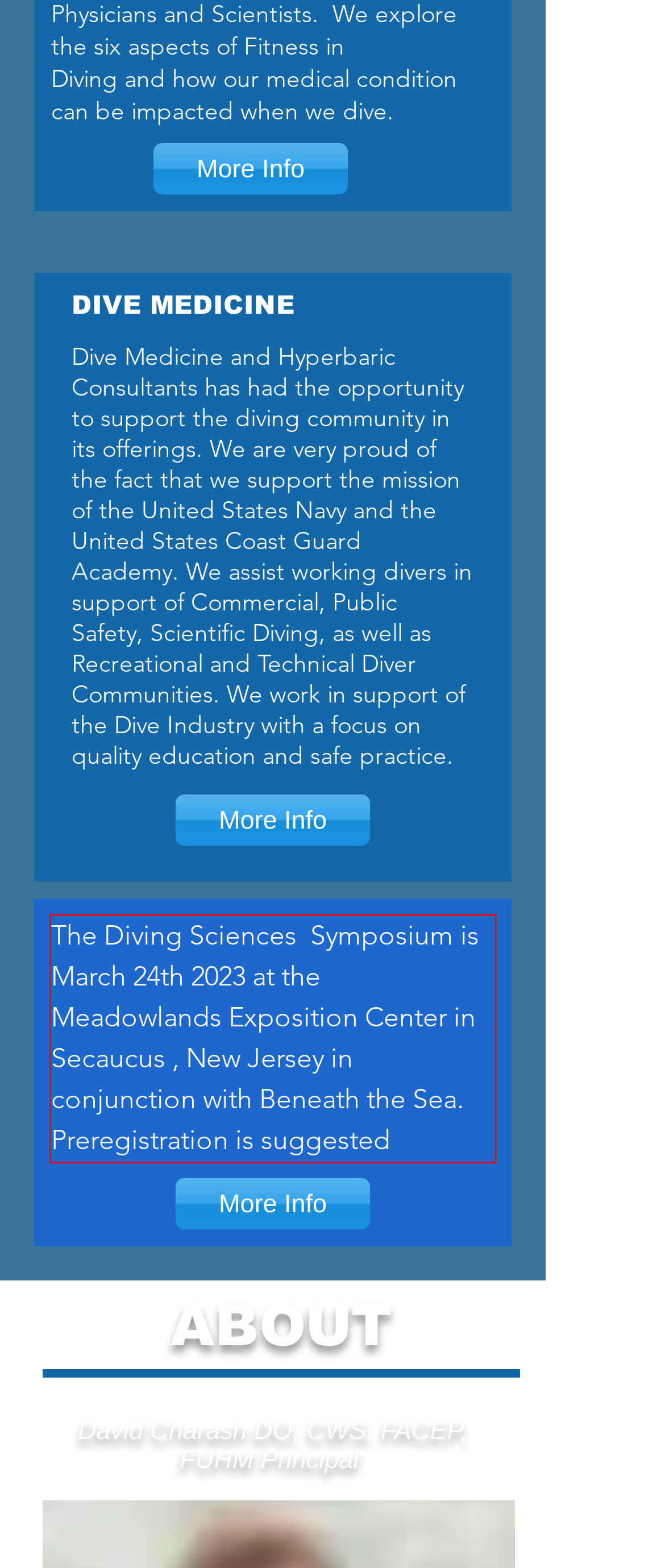You have a webpage screenshot with a red rectangle surrounding a UI element. Extract the text content from within this red bounding box.

The Diving Sciences Symposium is March 24th 2023 at the Meadowlands Exposition Center in Secaucus , New Jersey in conjunction with Beneath the Sea. Preregistration is suggested